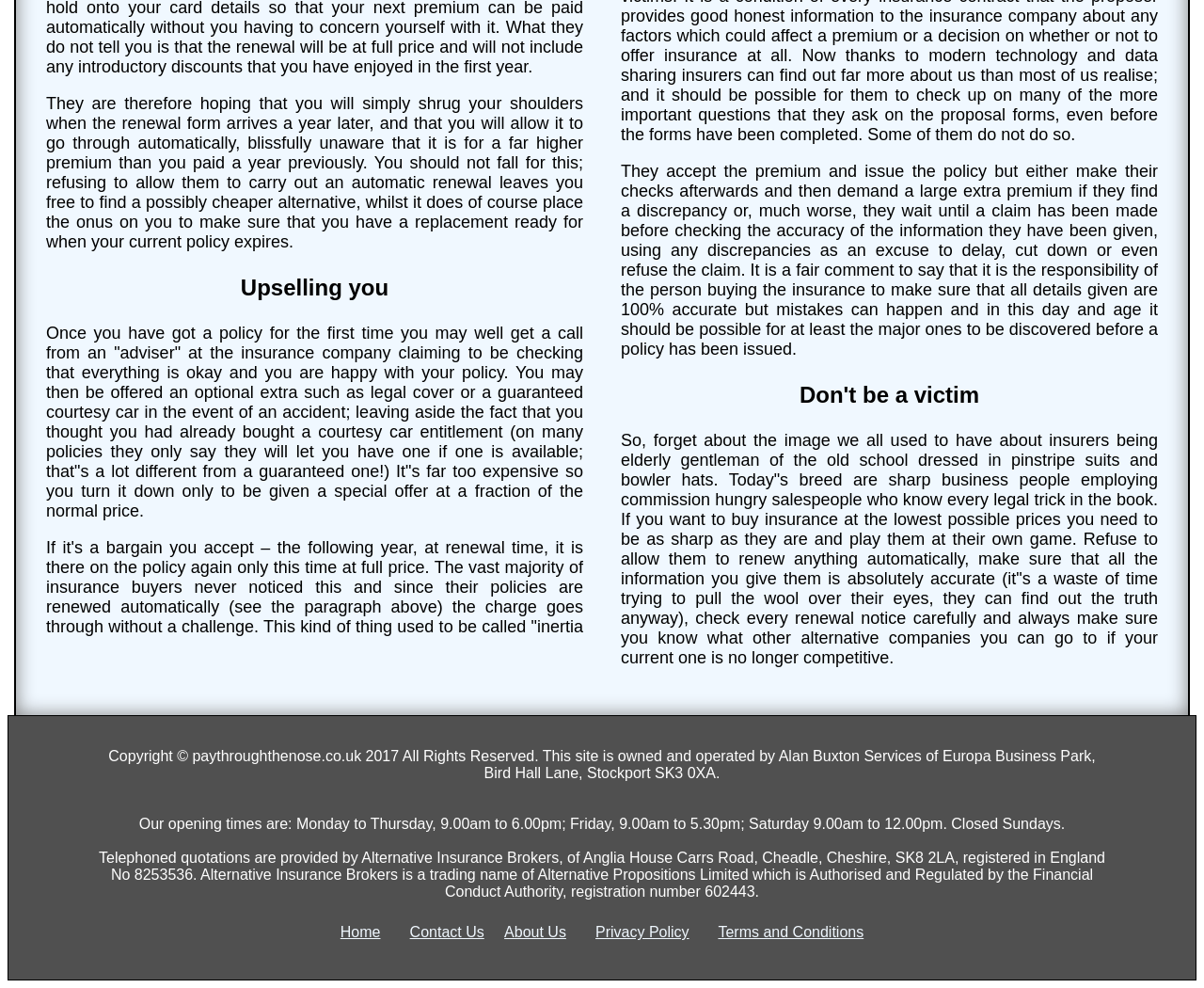Using the provided element description: "Contact Us", determine the bounding box coordinates of the corresponding UI element in the screenshot.

[0.34, 0.935, 0.402, 0.952]